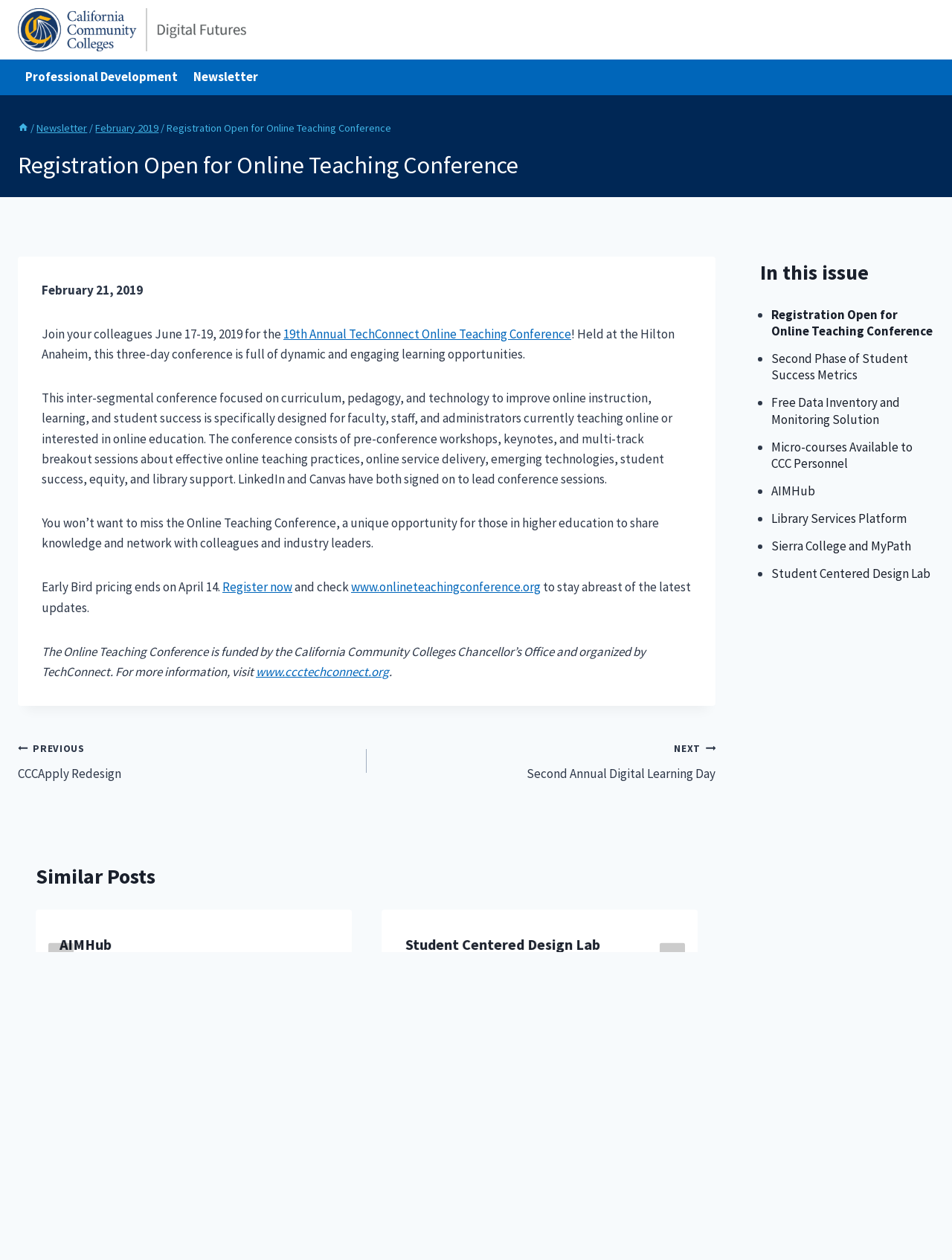Provide a short, one-word or phrase answer to the question below:
What is the name of the conference?

Online Teaching Conference